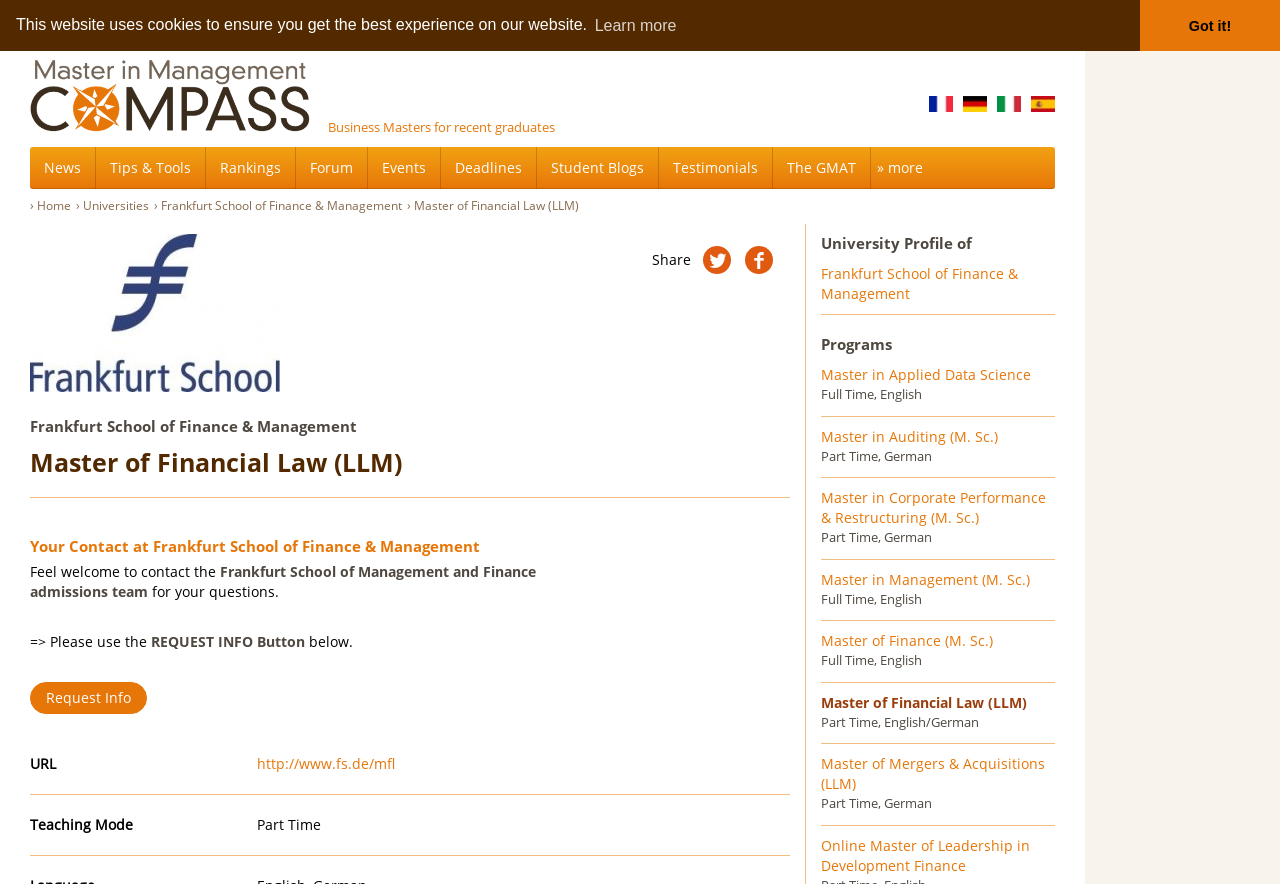Provide a one-word or short-phrase answer to the question:
What is the name of the program?

Master of Financial Law (LLM)